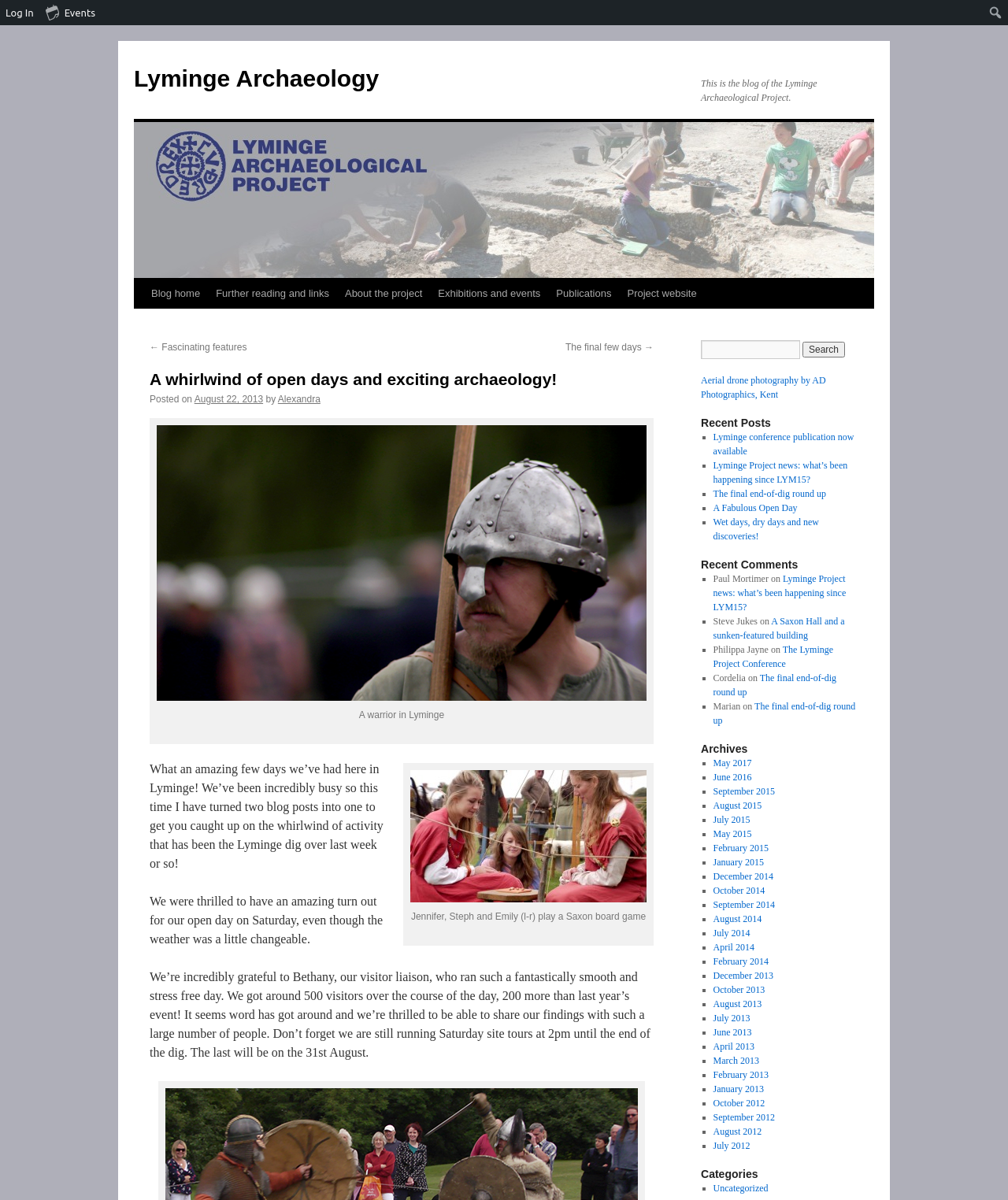Can you find the bounding box coordinates for the element to click on to achieve the instruction: "Read about the final few days"?

[0.561, 0.285, 0.648, 0.294]